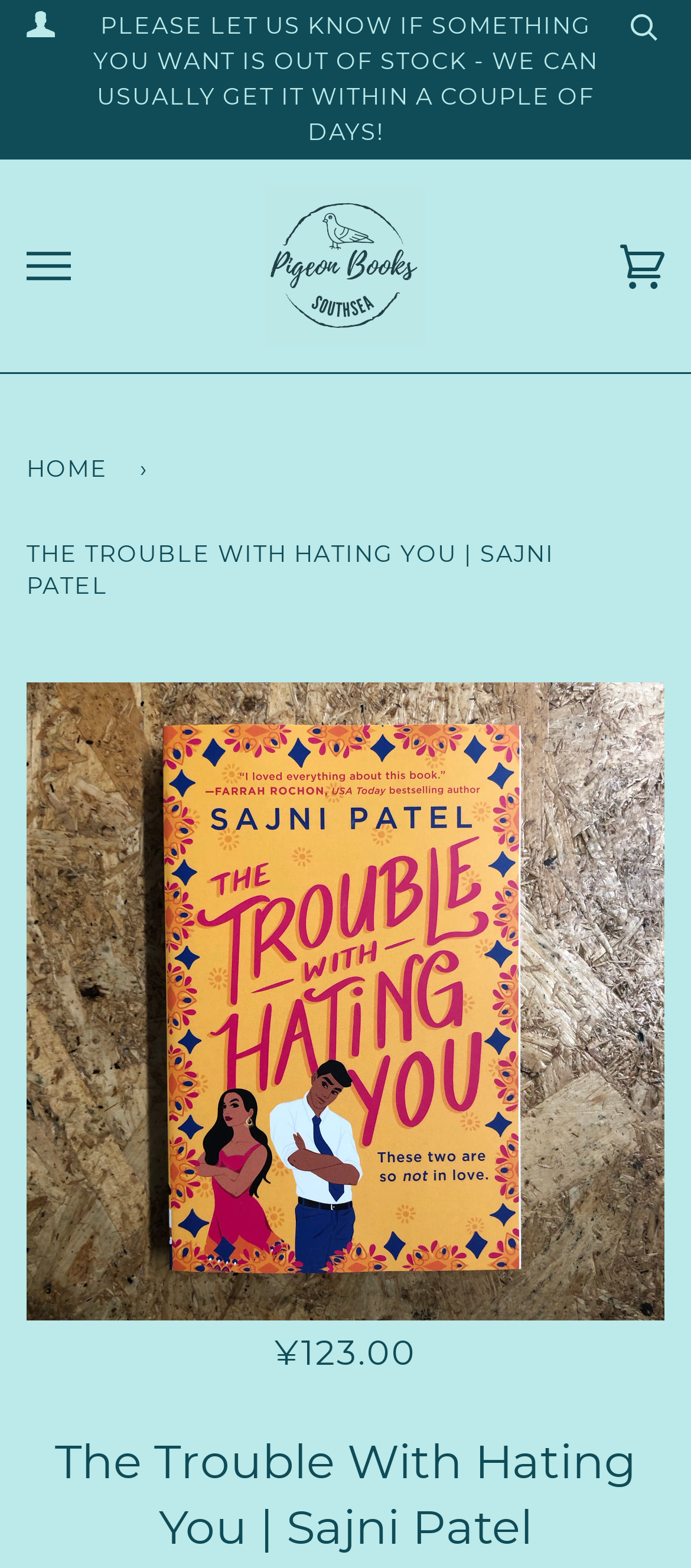Identify and provide the text content of the webpage's primary headline.

The Trouble With Hating You | Sajni Patel